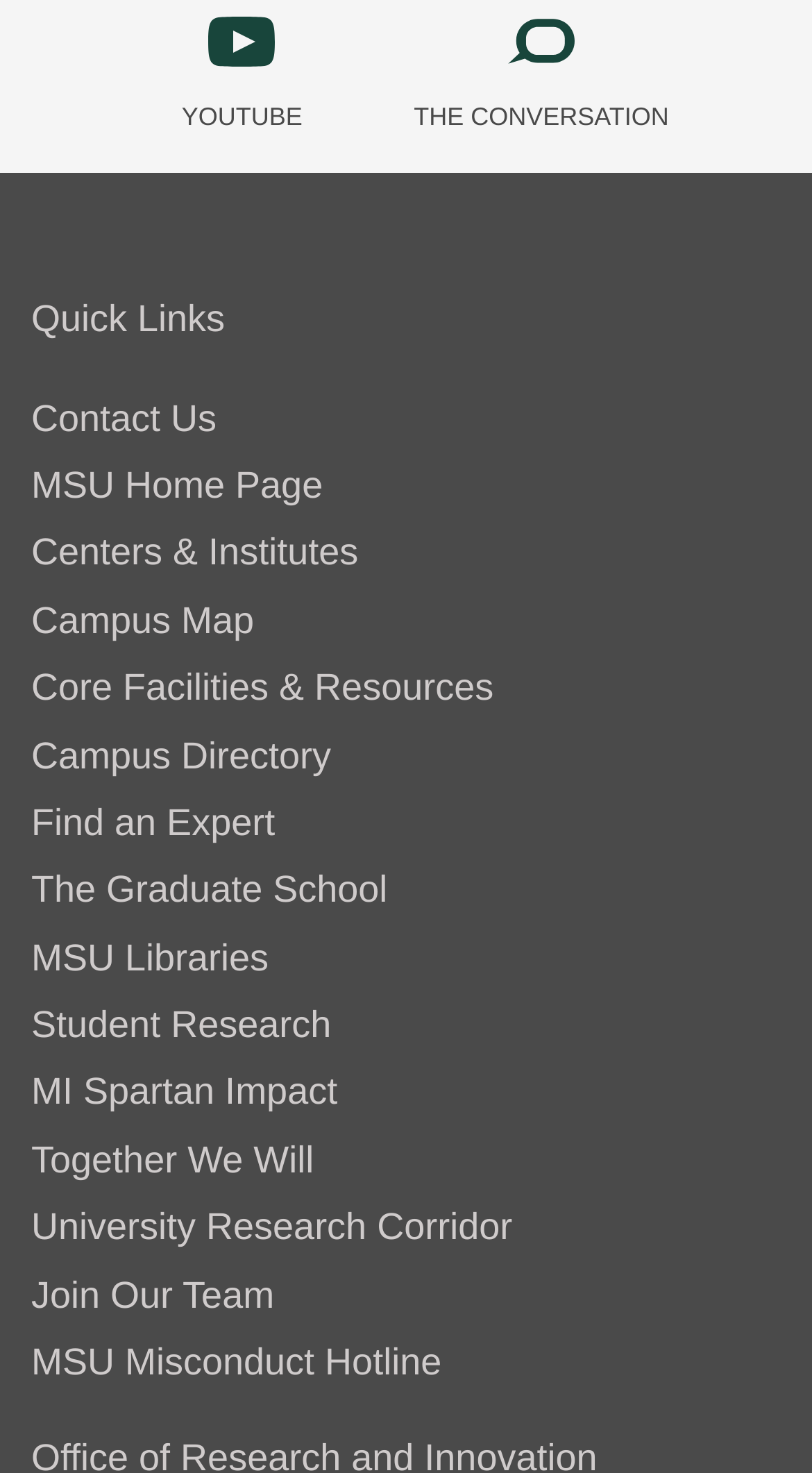Can you specify the bounding box coordinates for the region that should be clicked to fulfill this instruction: "Search for an Expert".

[0.038, 0.544, 0.339, 0.572]